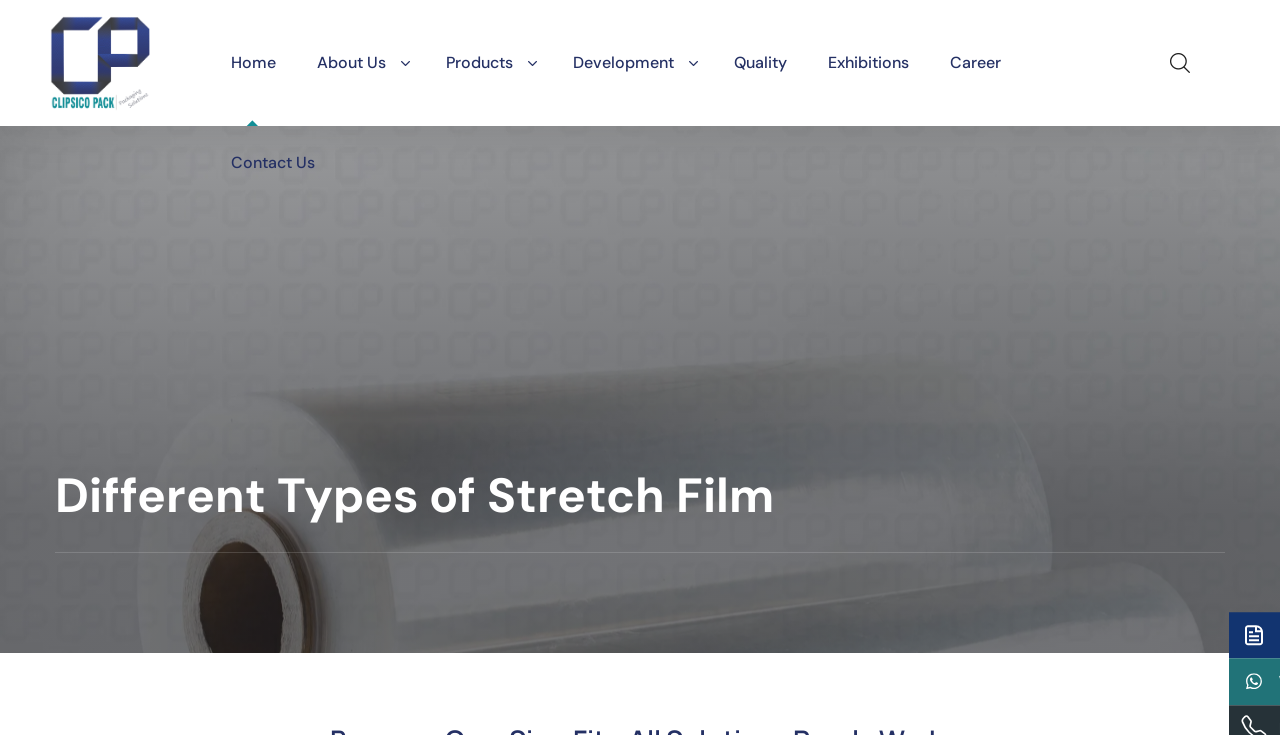Based on the element description "Contact Us", predict the bounding box coordinates of the UI element.

[0.166, 0.154, 0.264, 0.29]